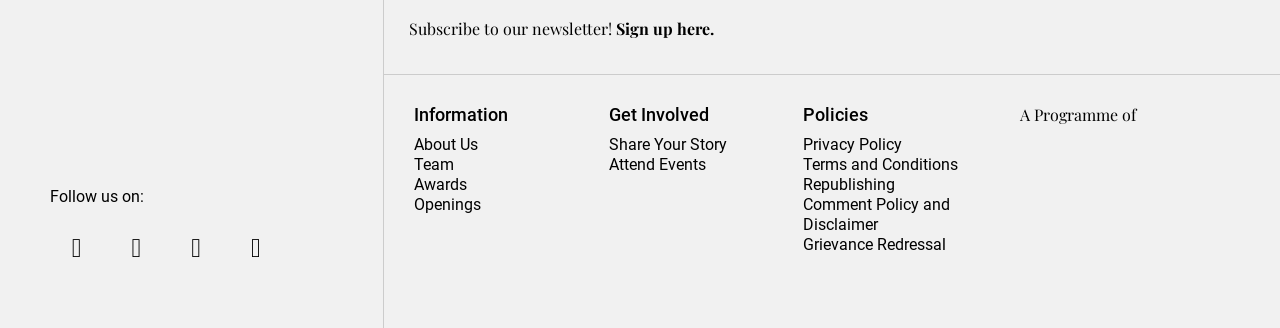Find and specify the bounding box coordinates that correspond to the clickable region for the instruction: "Learn about the team".

[0.324, 0.472, 0.355, 0.53]